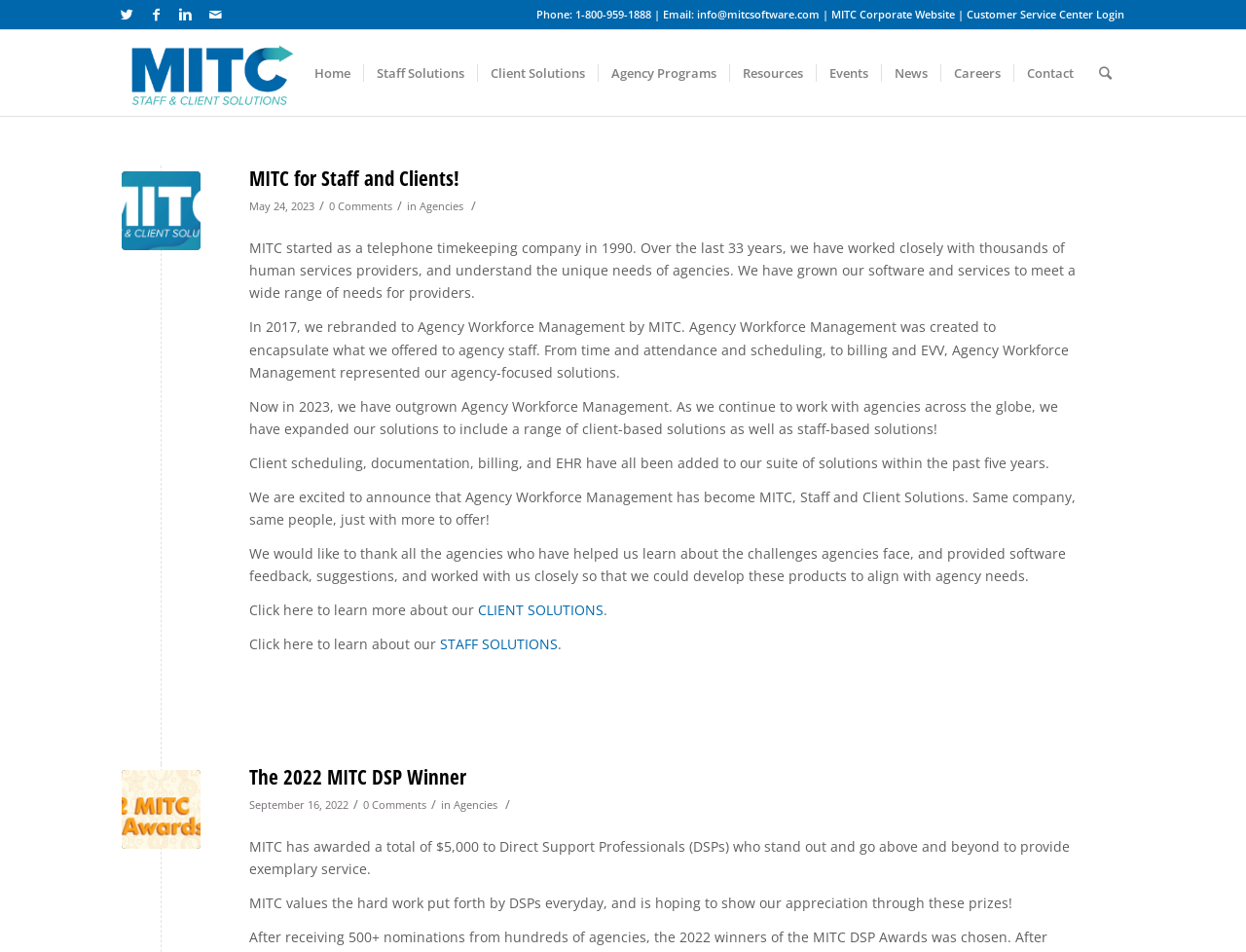Indicate the bounding box coordinates of the element that needs to be clicked to satisfy the following instruction: "Click the 'Staff Solutions' link". The coordinates should be four float numbers between 0 and 1, i.e., [left, top, right, bottom].

[0.353, 0.666, 0.448, 0.686]